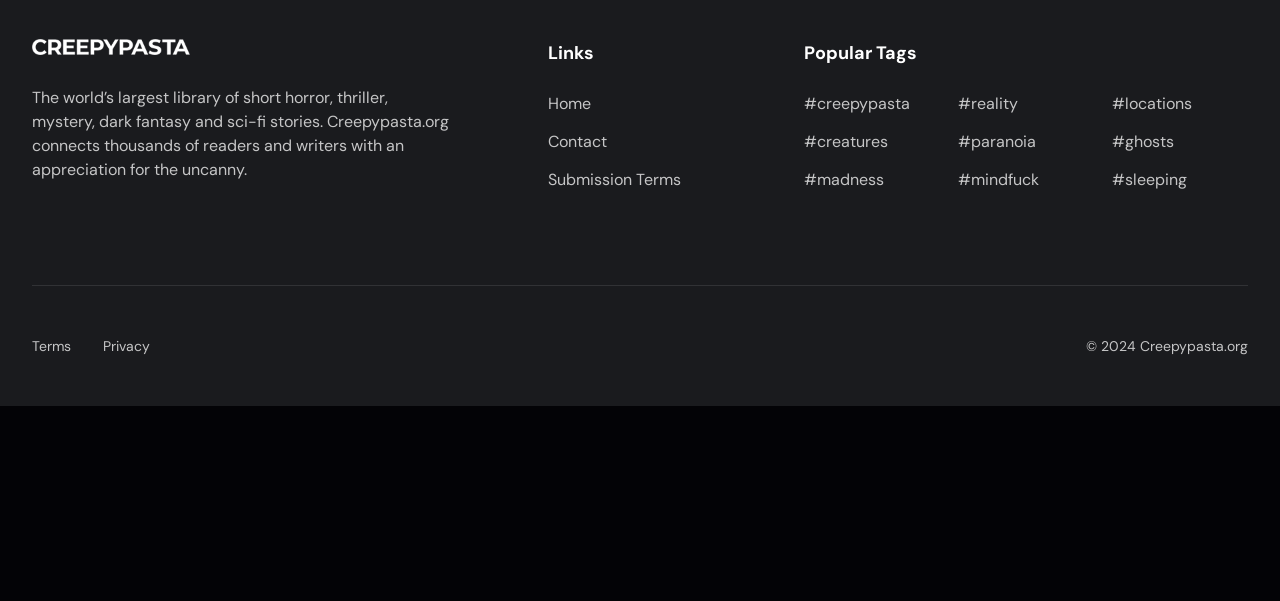Please provide a short answer using a single word or phrase for the question:
What is the purpose of the 'Submission Terms' link?

to provide submission guidelines